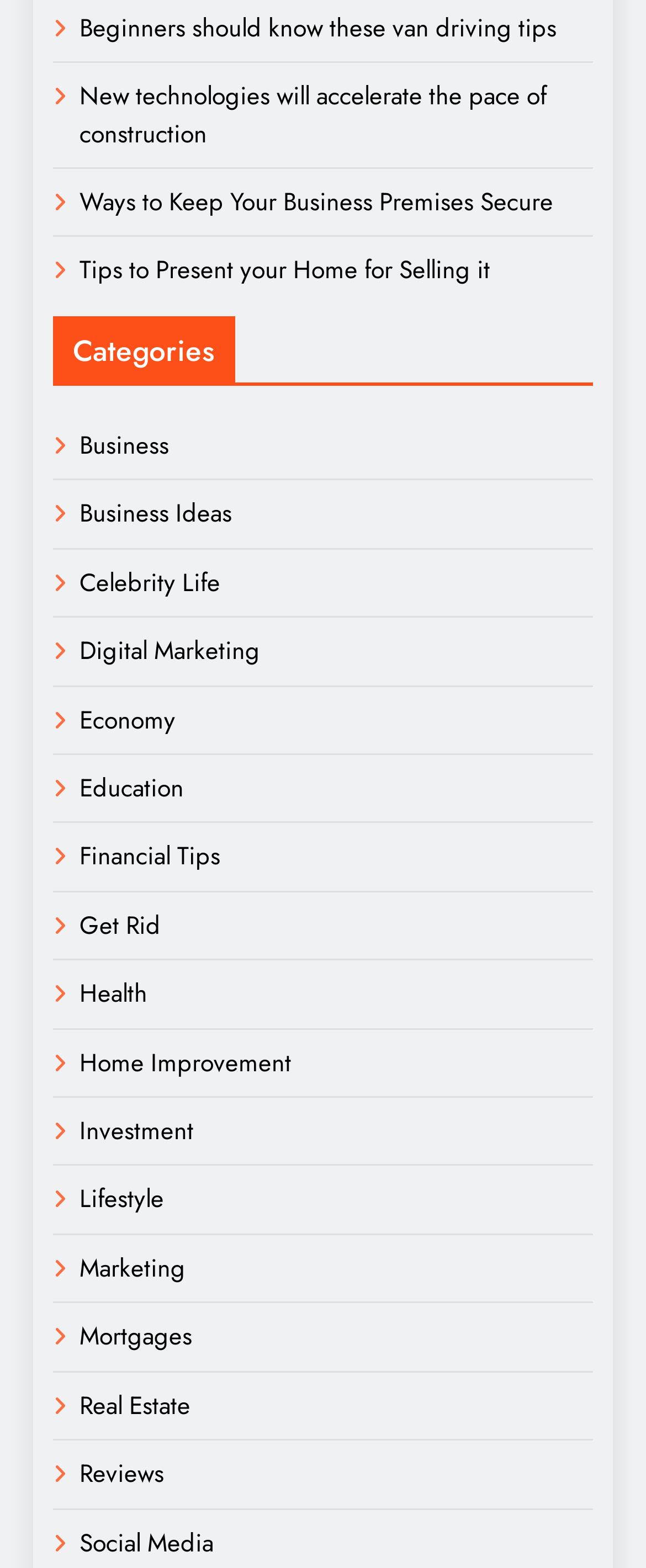Locate the bounding box coordinates of the clickable region necessary to complete the following instruction: "Explore the Business category". Provide the coordinates in the format of four float numbers between 0 and 1, i.e., [left, top, right, bottom].

[0.123, 0.272, 0.262, 0.295]